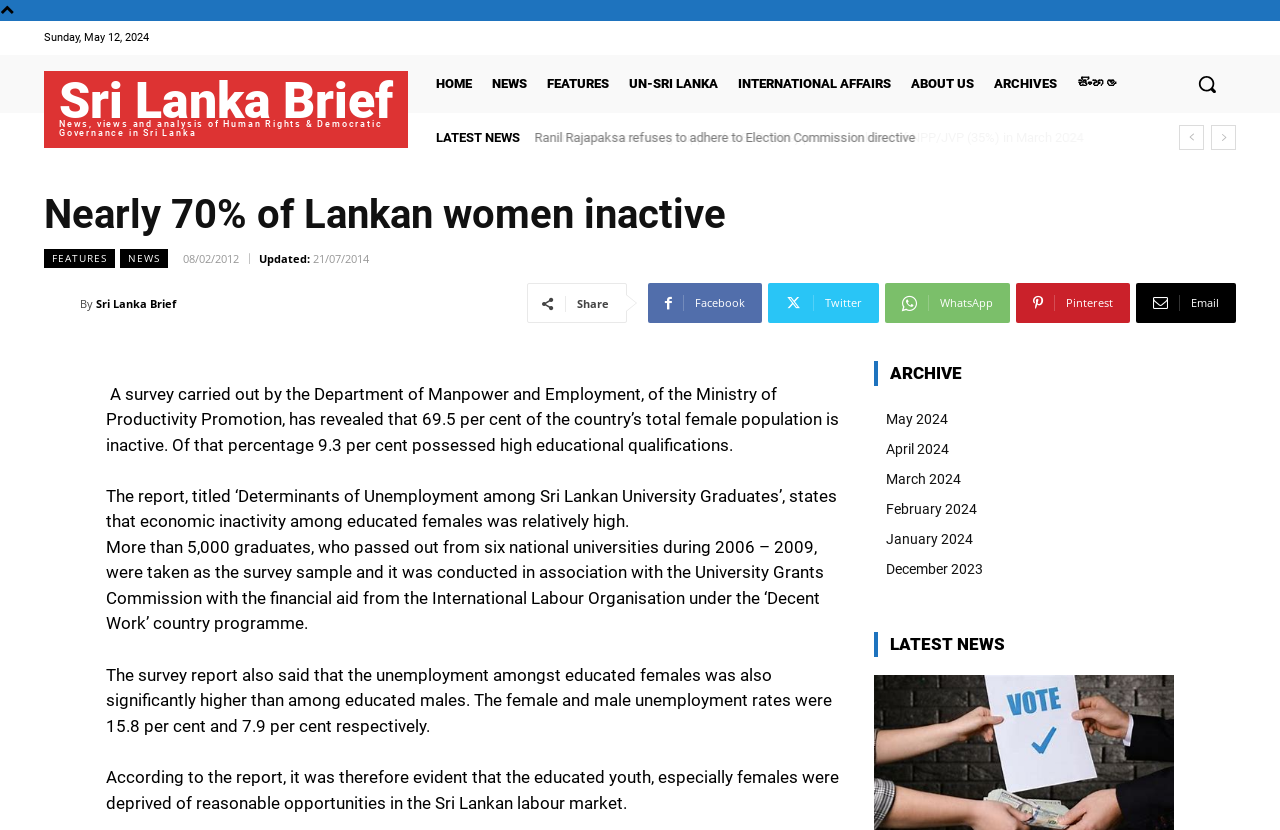Create a detailed description of the webpage's content and layout.

This webpage is a news article from Sri Lanka Brief, with the title "Nearly 70% of Lankan women inactive". At the top of the page, there is a date "Sunday, May 12, 2024" and a navigation menu with links to "HOME", "NEWS", "FEATURES", "UN-SRI LANKA", "INTERNATIONAL AFFAIRS", "ABOUT US", and "ARCHIVES". There is also a search button on the top right corner.

Below the navigation menu, there are several news headlines with links to the corresponding articles. The headlines include "Ranil Rajapaksa refuses to adhere to Election Commission directive", "Sri Lanka: Increasing support for SJB (38%) pushes it ahead of NPP/JVP (35%) in March 2024", and "Tourists in fix as Sri Lanka visa validity halved after VFS Global deal".

The main article is about a survey conducted by the Department of Manpower and Employment, which reveals that 69.5% of Sri Lanka's female population is inactive. The article provides details about the survey, including the sample size and methodology, and highlights the findings, such as the high unemployment rate among educated females.

On the right side of the page, there are links to social media platforms, including Facebook, Twitter, WhatsApp, Pinterest, and Email, allowing users to share the article. There is also a section titled "ARCHIVE" with links to news articles from previous months, including May 2024, April 2024, and March 2024.

At the bottom of the page, there is a section titled "LATEST NEWS" with links to other news articles.